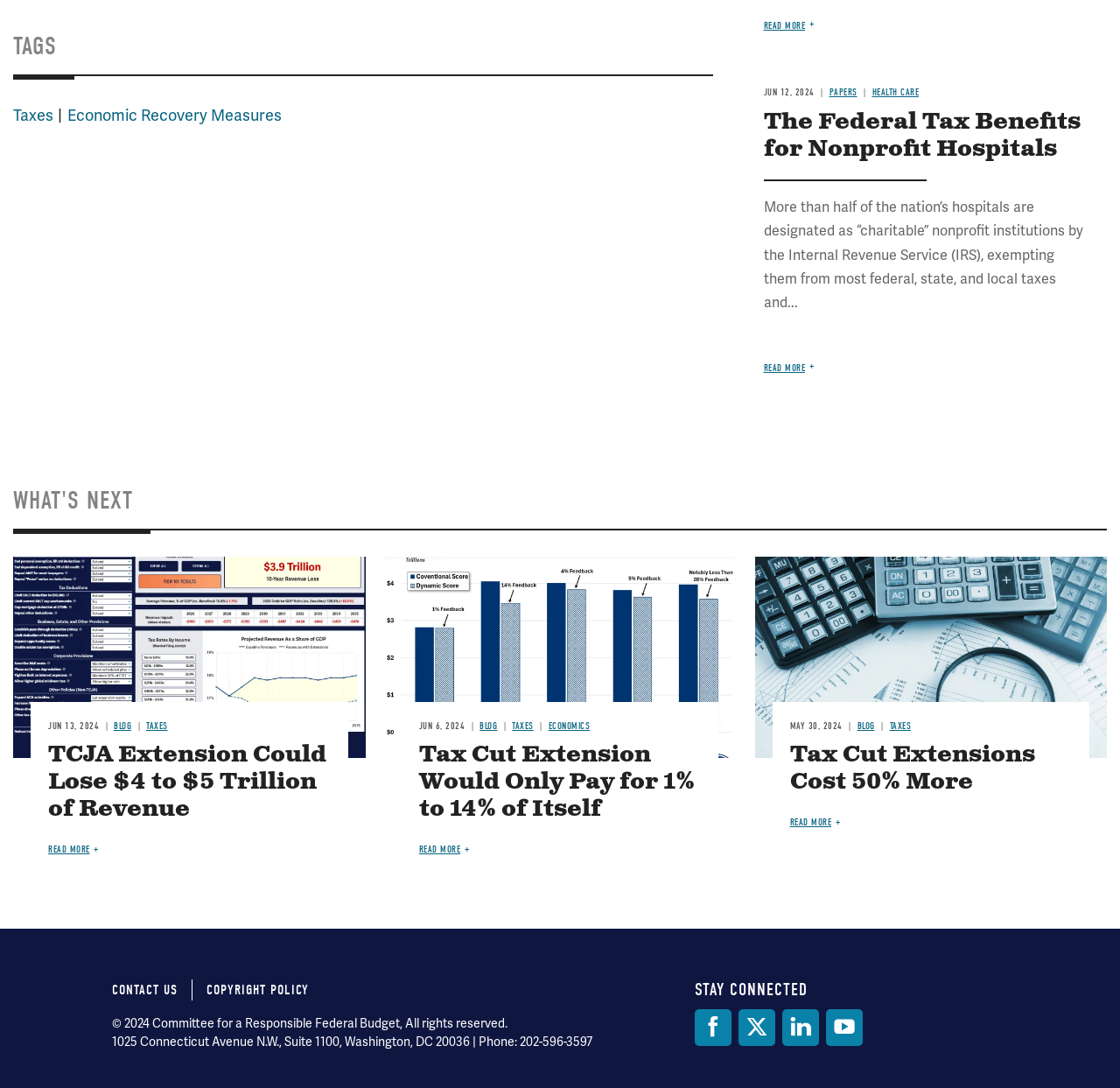What is the date of the second article?
Based on the image, answer the question with a single word or brief phrase.

JUN 13, 2024